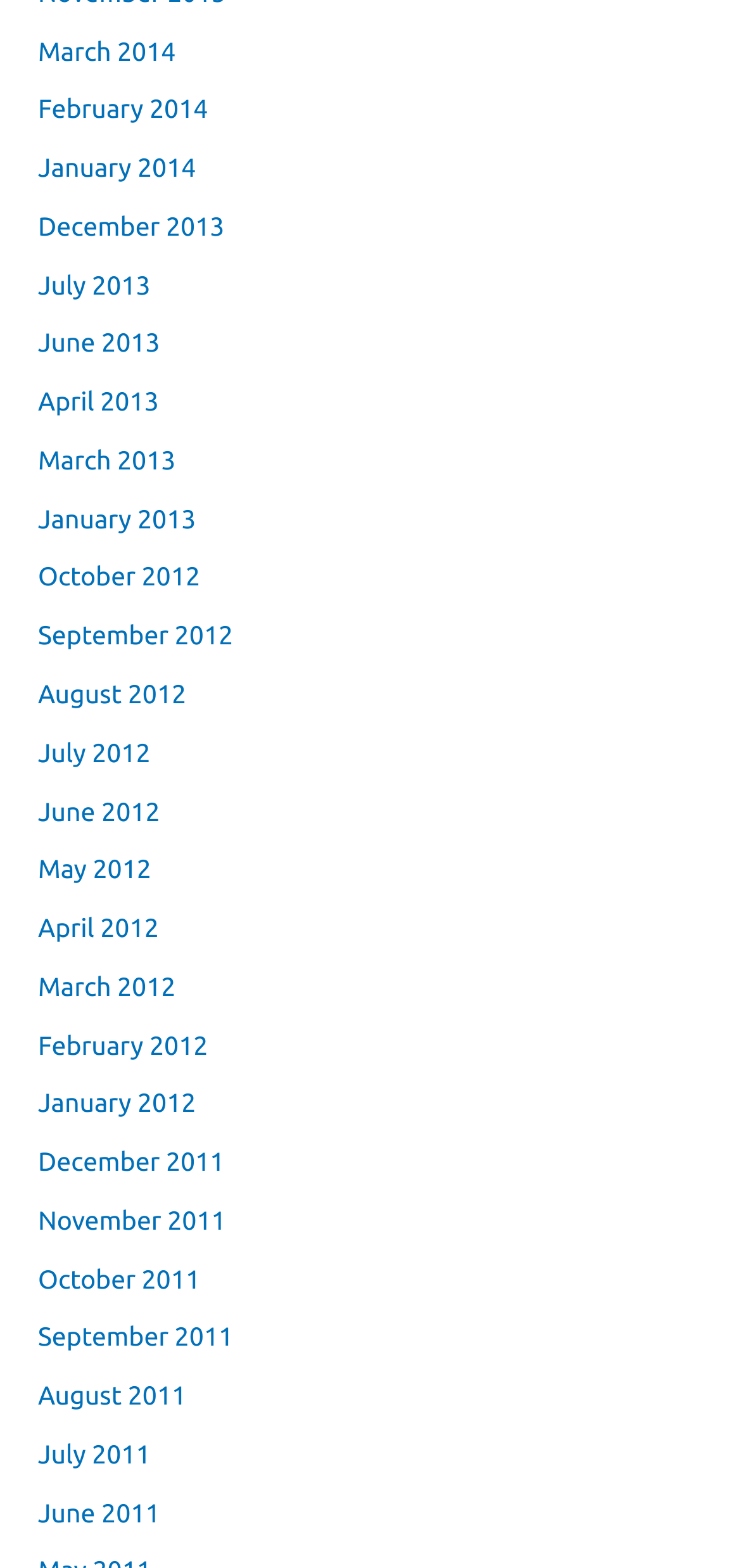Indicate the bounding box coordinates of the element that needs to be clicked to satisfy the following instruction: "Go to Home page". The coordinates should be four float numbers between 0 and 1, i.e., [left, top, right, bottom].

None